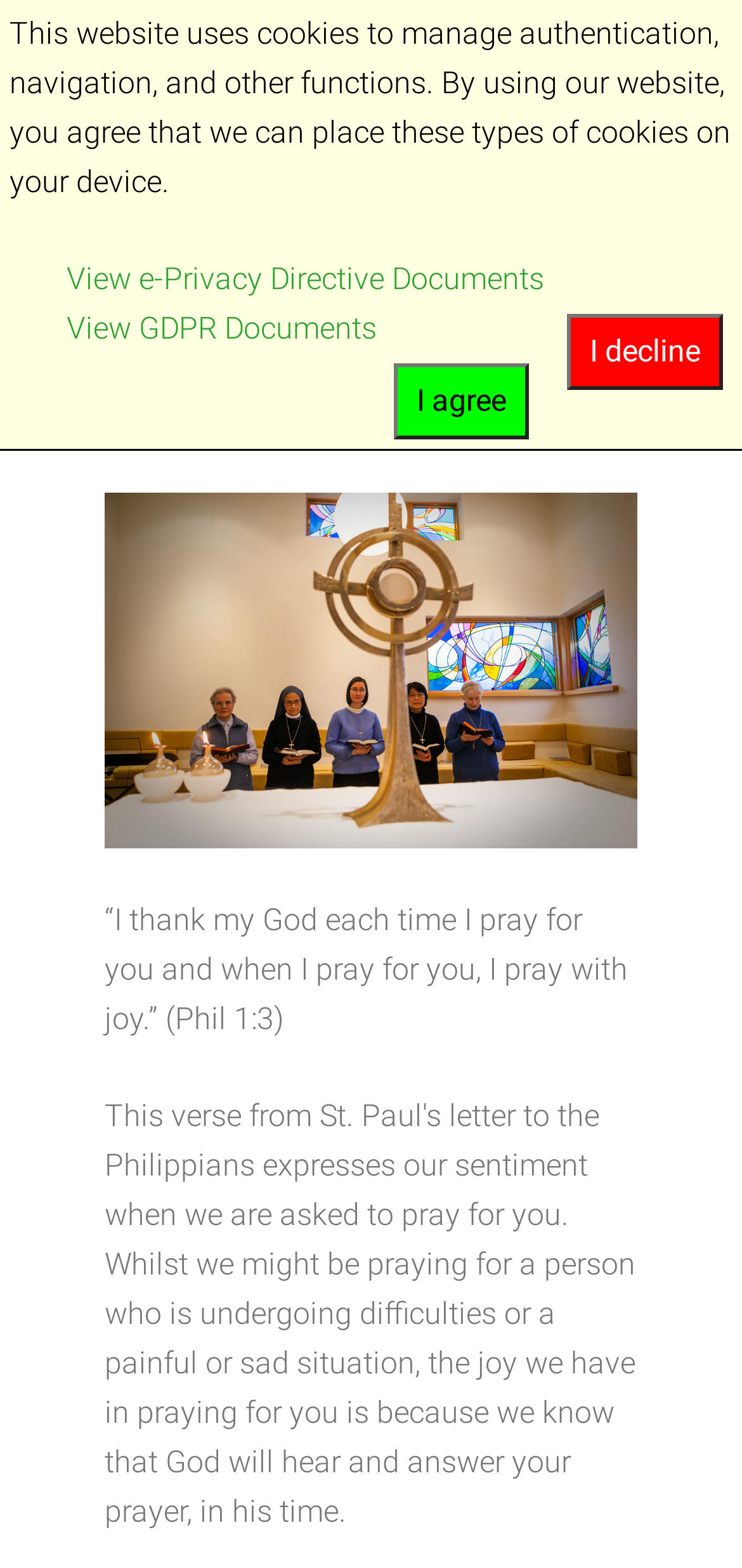Provide a thorough and detailed response to the question by examining the image: 
What is the content of the image?

The image on the webpage has an OCR text 'PDDM', which suggests that the content of the image is the logo or icon of PDDM.